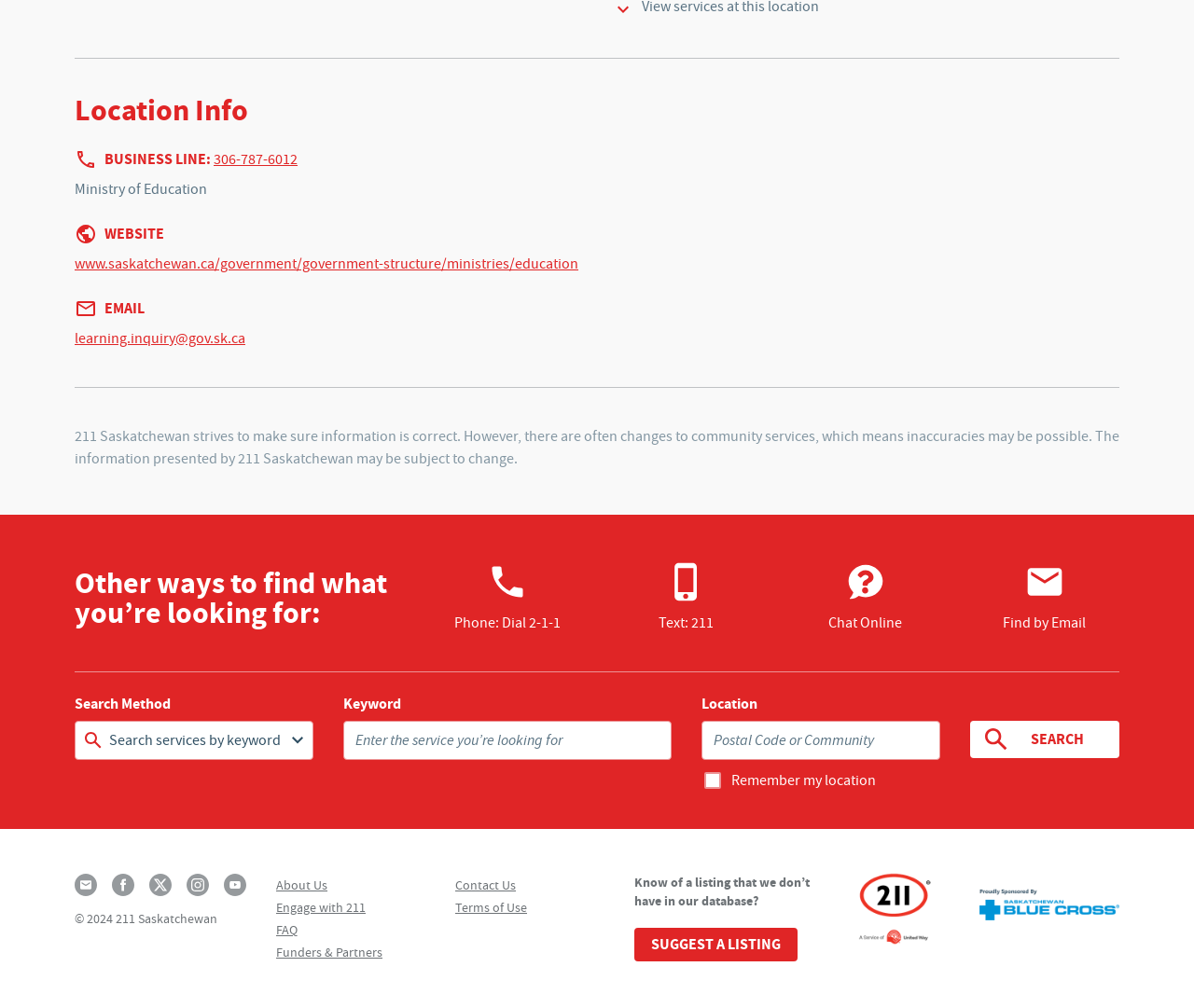Highlight the bounding box coordinates of the element you need to click to perform the following instruction: "Search for a keyword."

[0.288, 0.715, 0.562, 0.754]